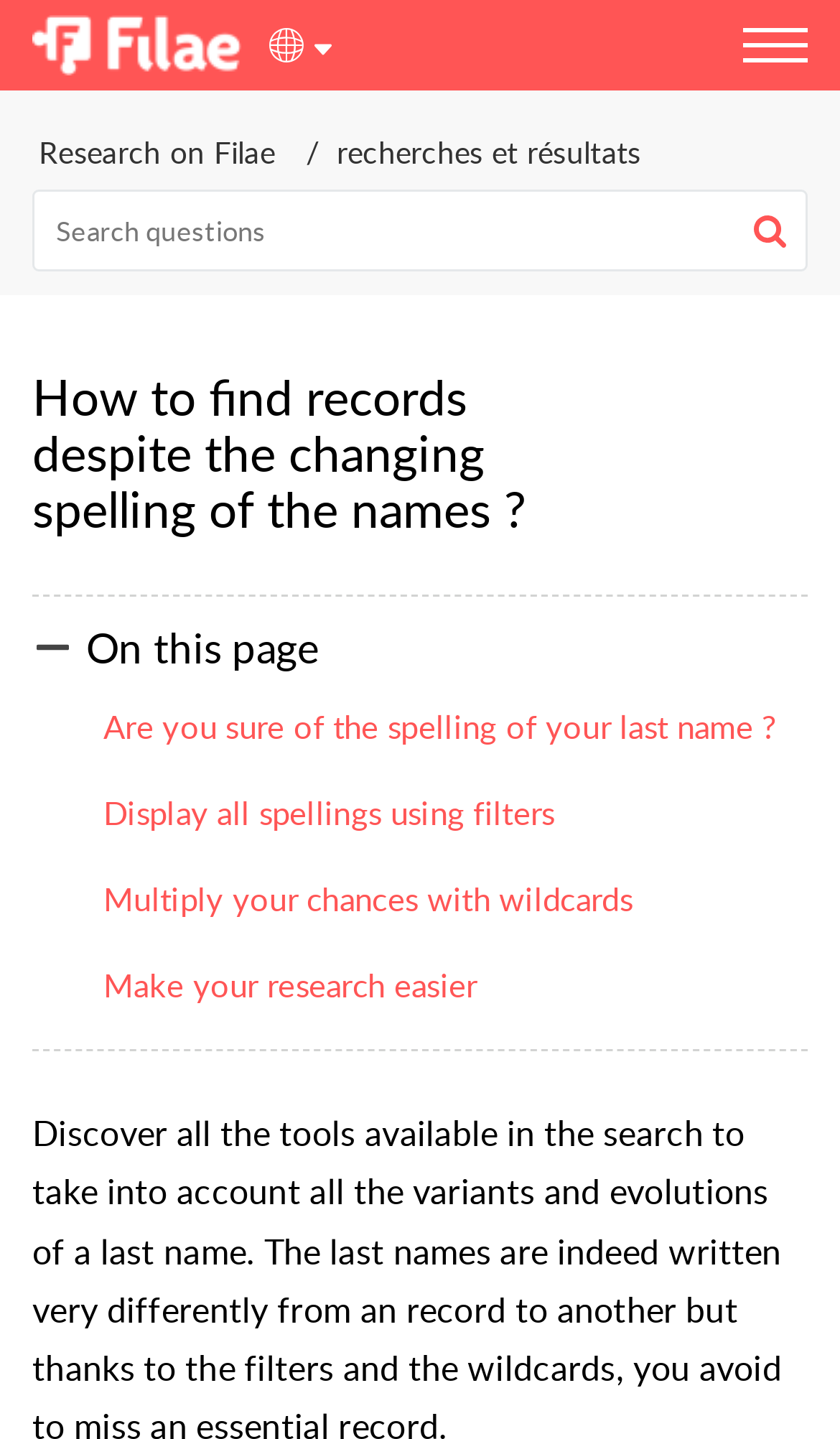Craft a detailed narrative of the webpage's structure and content.

The webpage is focused on providing tools to search for records despite the changing spelling of last names. At the top left, there is a link to "Filae Assistance home" accompanied by an image. On the top right, there is a button labeled "Menu". Below the menu button, there is a generic element labeled "English" with two images. 

To the right of the "Filae Assistance home" link, there is a navigation section labeled "Breadcrumbs" containing two links: "Research on Filae" and "recherches et résultats". 

Below the navigation section, there is a search bar with a textbox labeled "Search questions" and a search button accompanied by an image. The search button is located at the top right of the search bar. 

Below the search bar, there is a heading that reads "How to find records despite the changing spelling of the names?". To the right of the heading, there is an image. Below the heading, there is a static text that reads "On this page". 

The main content of the webpage consists of four links, each providing a different approach to searching for records with varying spellings of last names. The links are: "Are you sure of the spelling of your last name?", "Display all spellings using filters", "Multiply your chances with wildcards", and "Make your research easier". These links are arranged vertically, with the first link located at the top left and the last link at the bottom left.